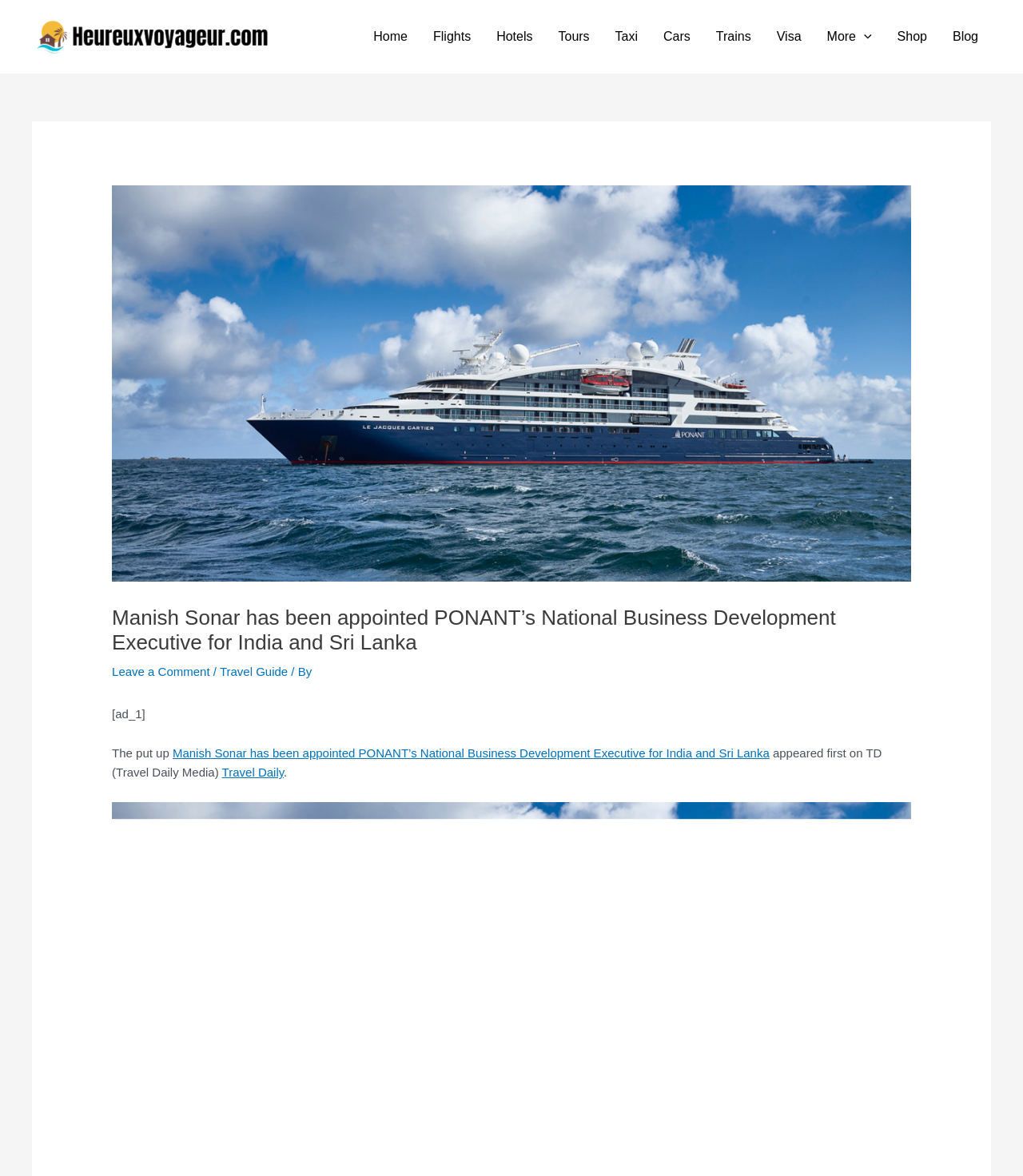What is the name of the person appointed as National Business Development Executive?
Analyze the image and deliver a detailed answer to the question.

I found the answer by looking at the header section of the webpage, where the title 'Manish Sonar has been appointed PONANT’s National Business Development Executive for India and Sri Lanka' is displayed.